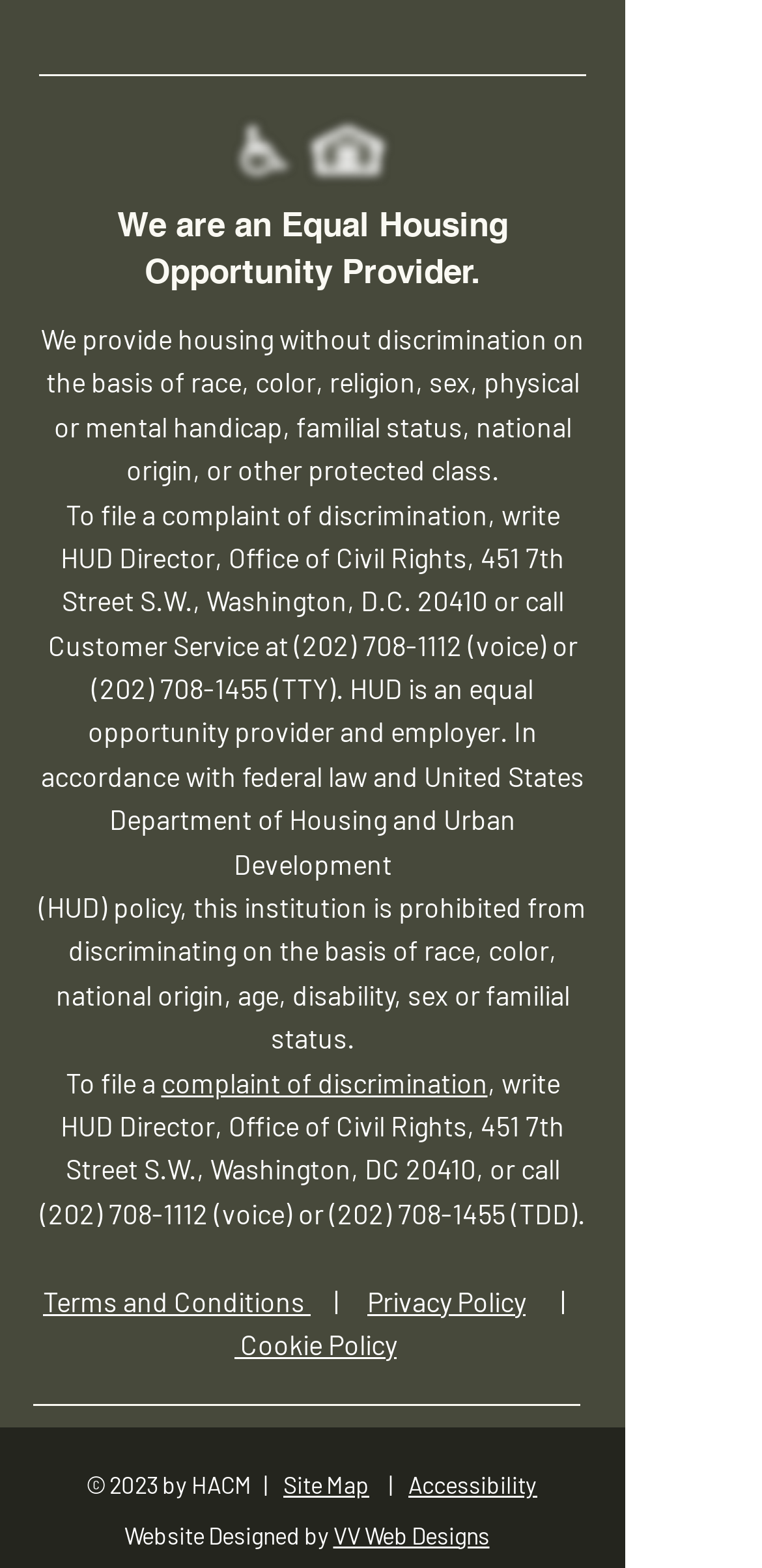Provide the bounding box coordinates of the section that needs to be clicked to accomplish the following instruction: "Go to the Accessibility page."

[0.536, 0.938, 0.705, 0.956]